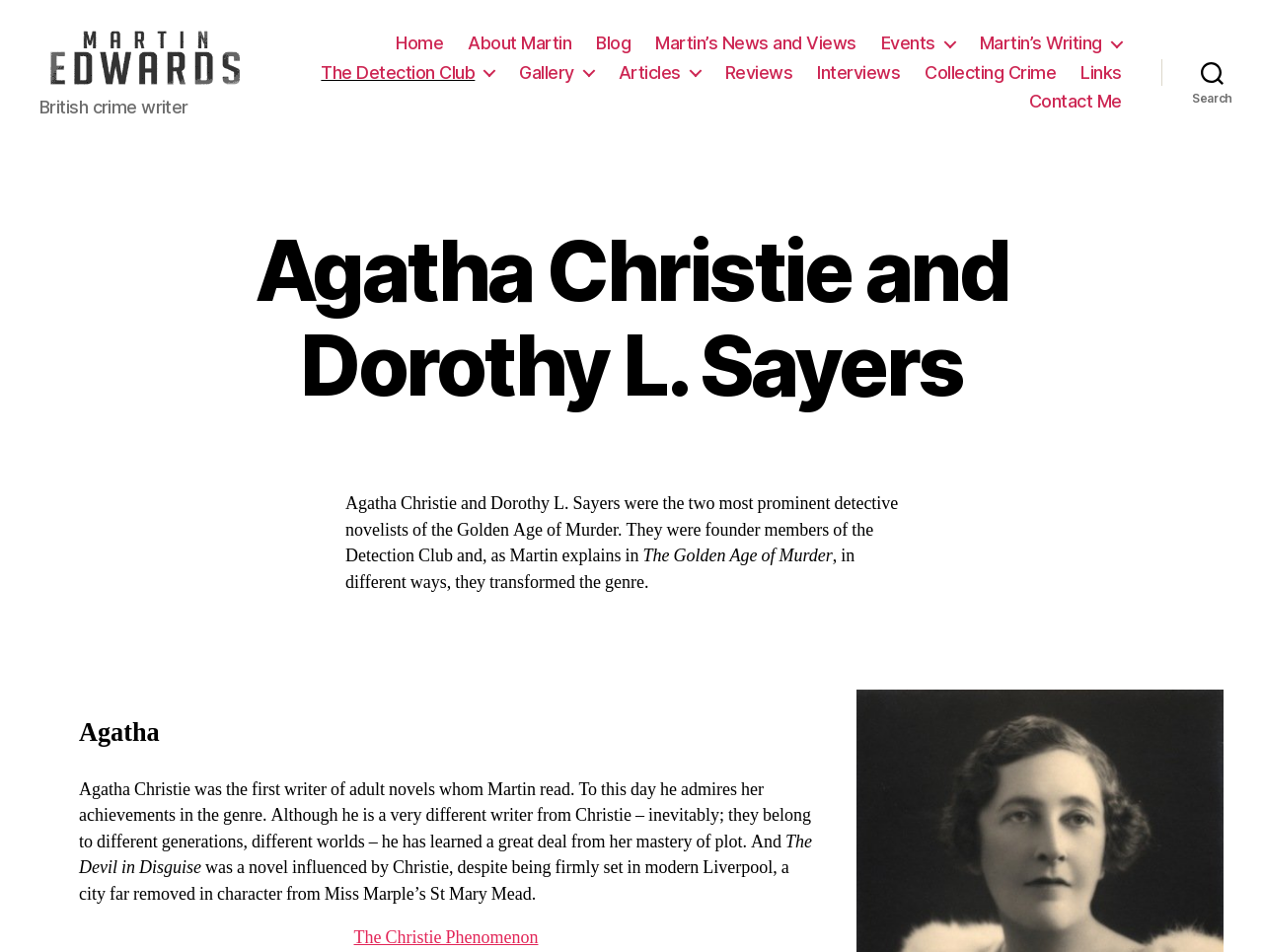Please locate the clickable area by providing the bounding box coordinates to follow this instruction: "Click the 'Contact Me' link".

[0.815, 0.101, 0.888, 0.124]